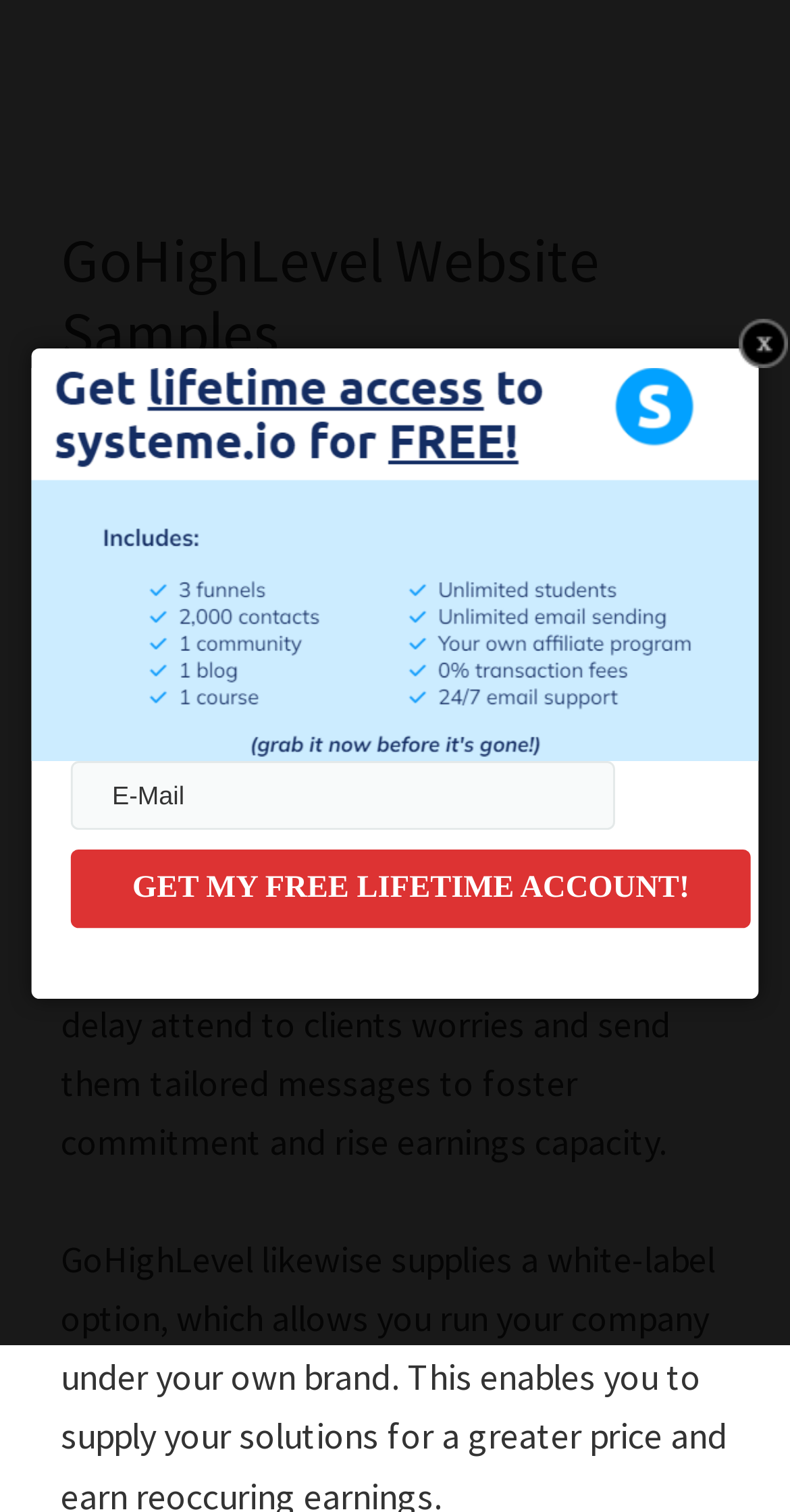Please give a succinct answer using a single word or phrase:
What is the action of the button?

GET MY FREE LIFETIME ACCOUNT!